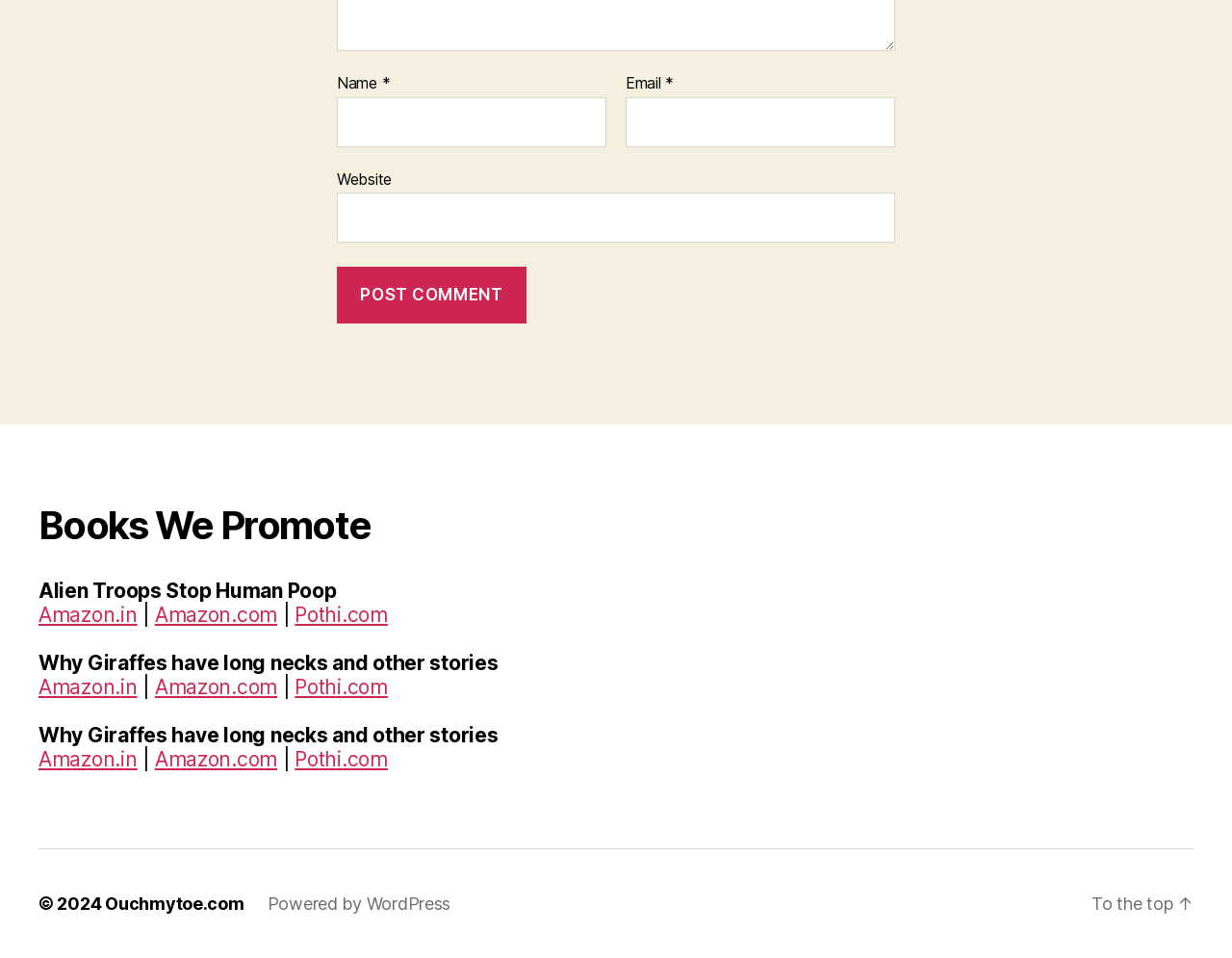Locate the bounding box coordinates of the area where you should click to accomplish the instruction: "Click the Post Comment button".

[0.273, 0.279, 0.427, 0.338]